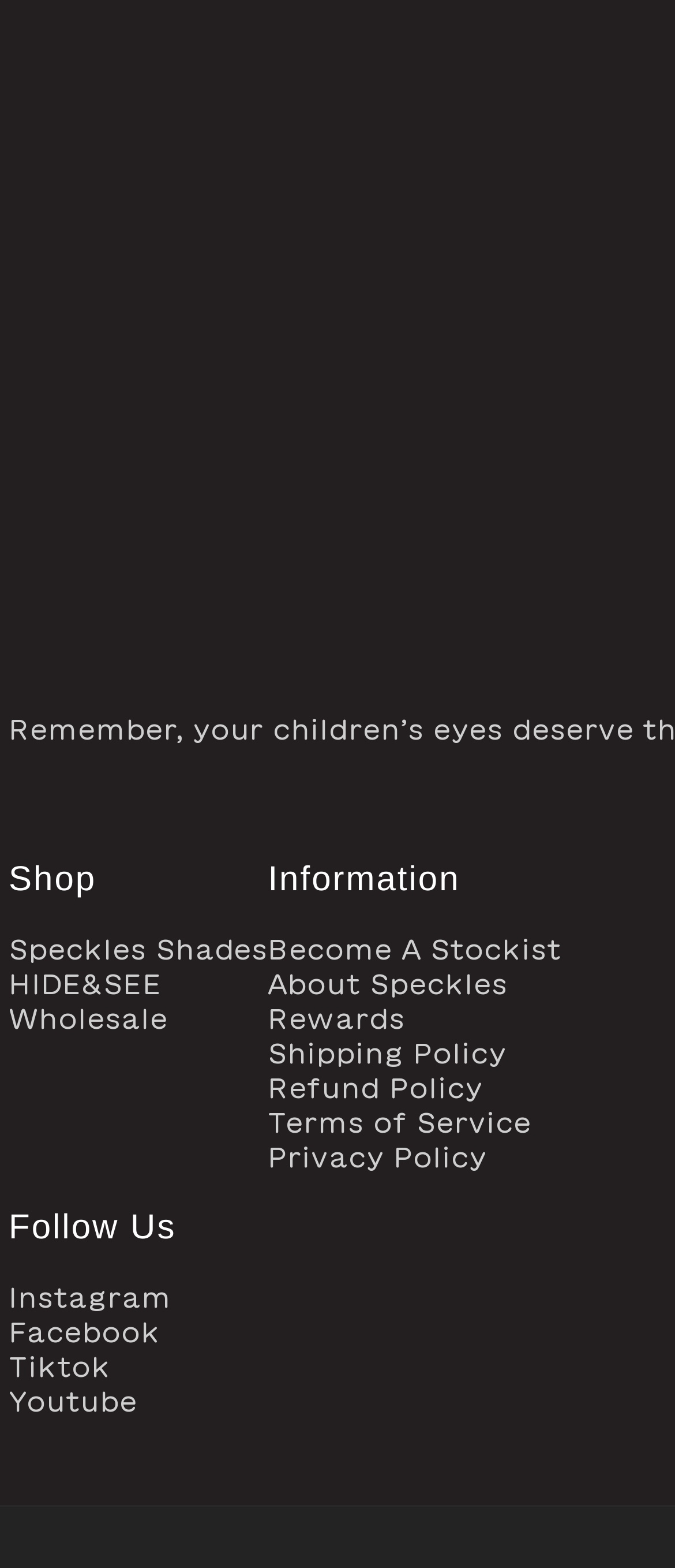Show the bounding box coordinates of the element that should be clicked to complete the task: "View About Speckles".

[0.397, 0.617, 0.752, 0.639]